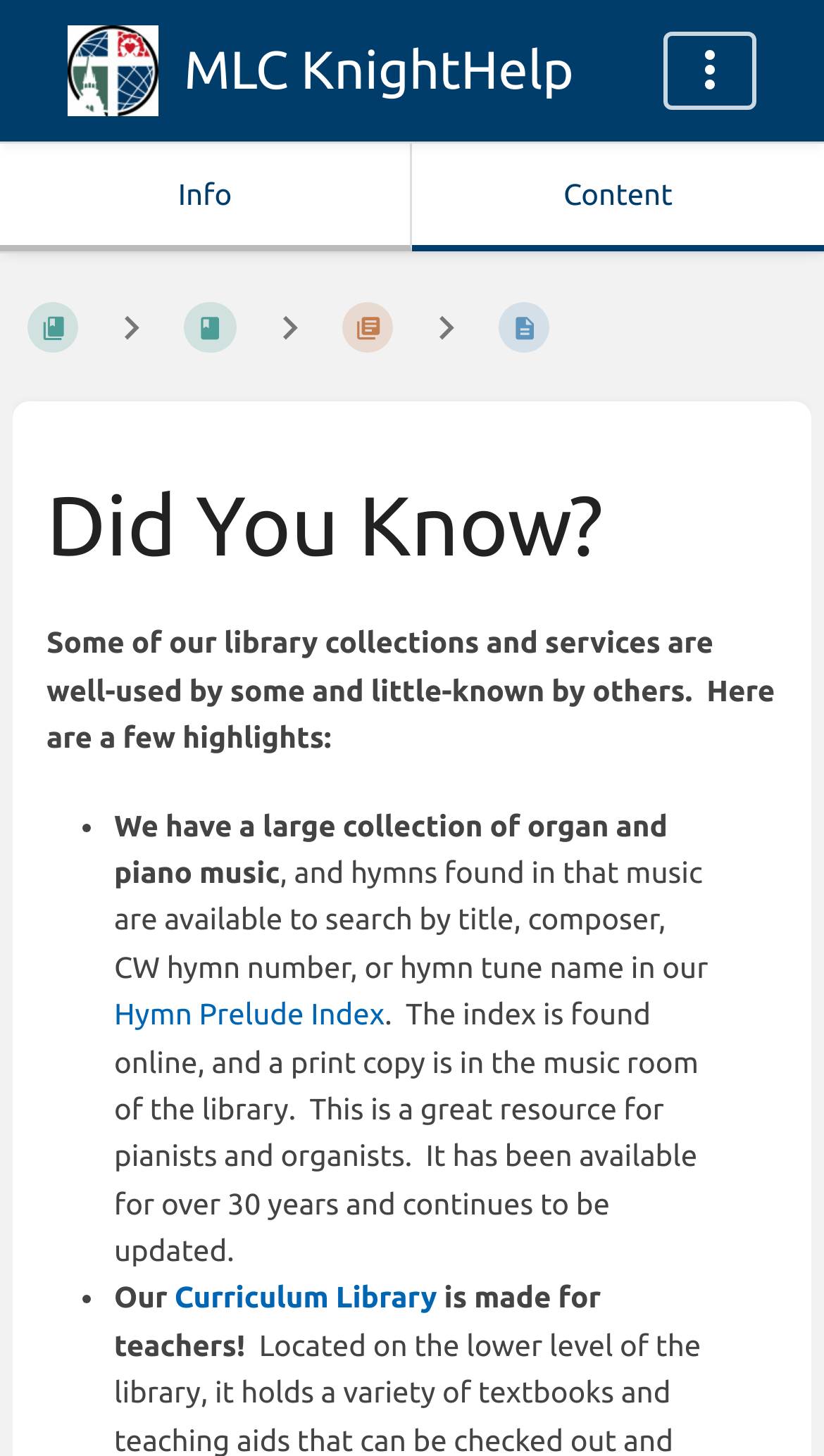Find the bounding box coordinates for the UI element that matches this description: "Did You Know?".

[0.588, 0.197, 0.686, 0.253]